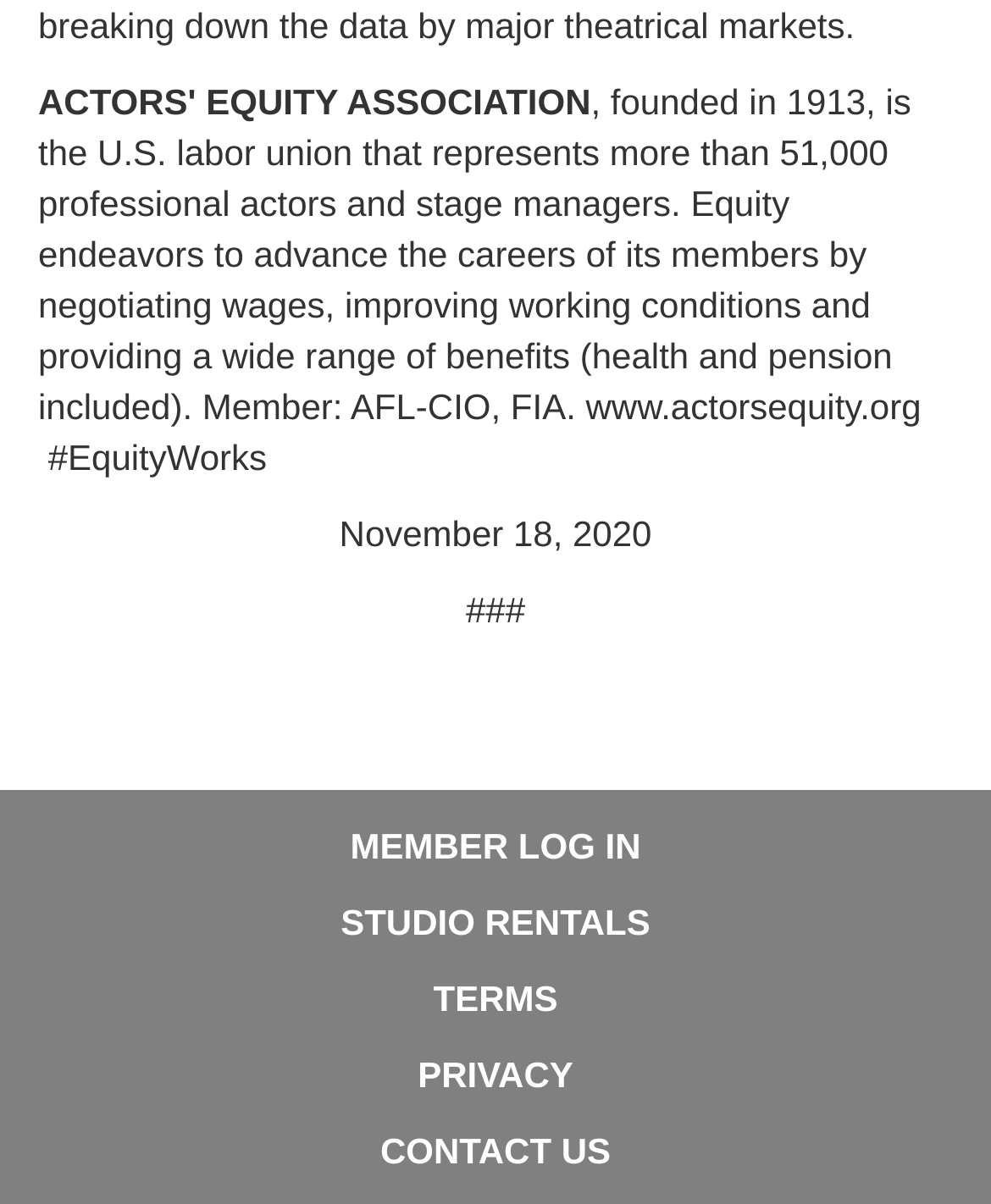What is the date mentioned on the webpage?
Give a one-word or short phrase answer based on the image.

November 18, 2020